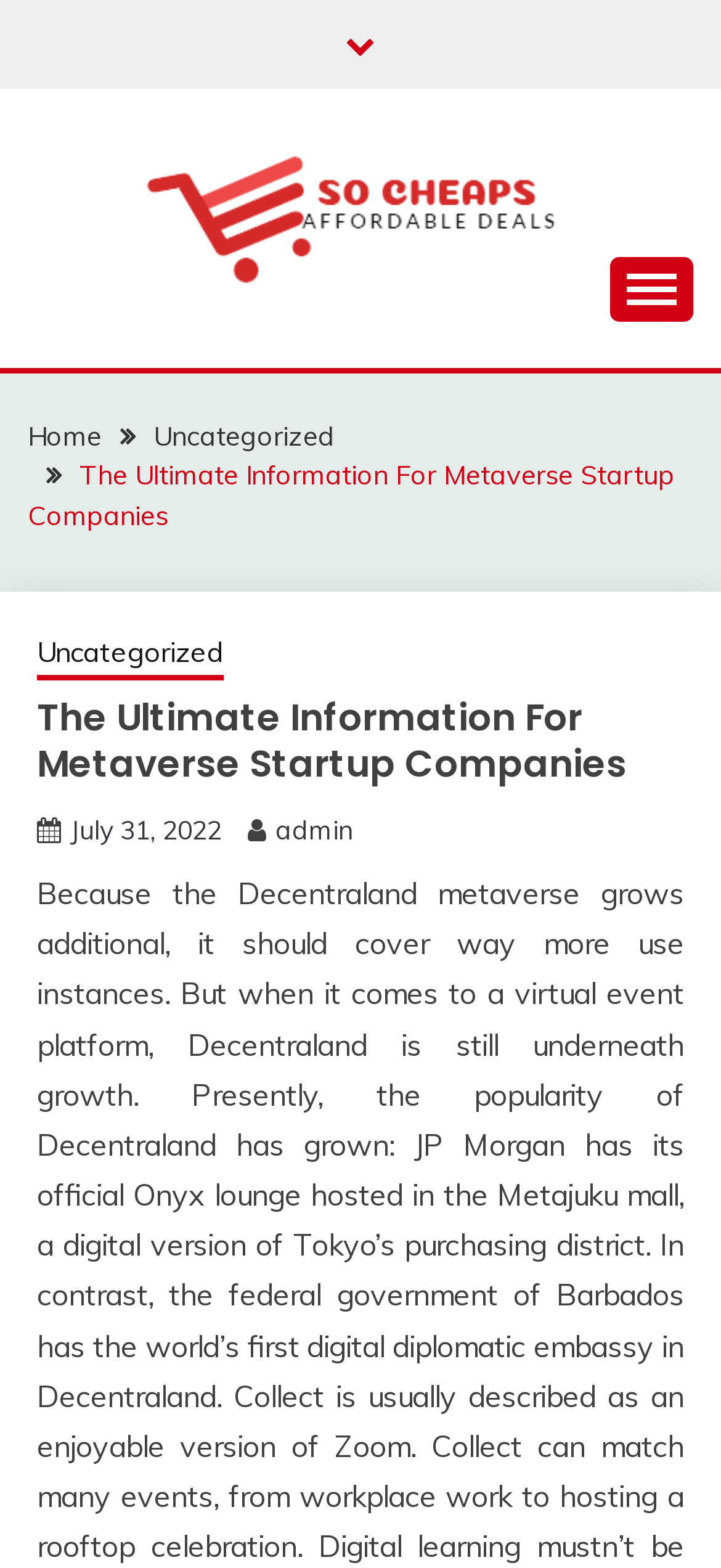Respond to the following question using a concise word or phrase: 
What is the icon at the bottom-right corner?

uf176